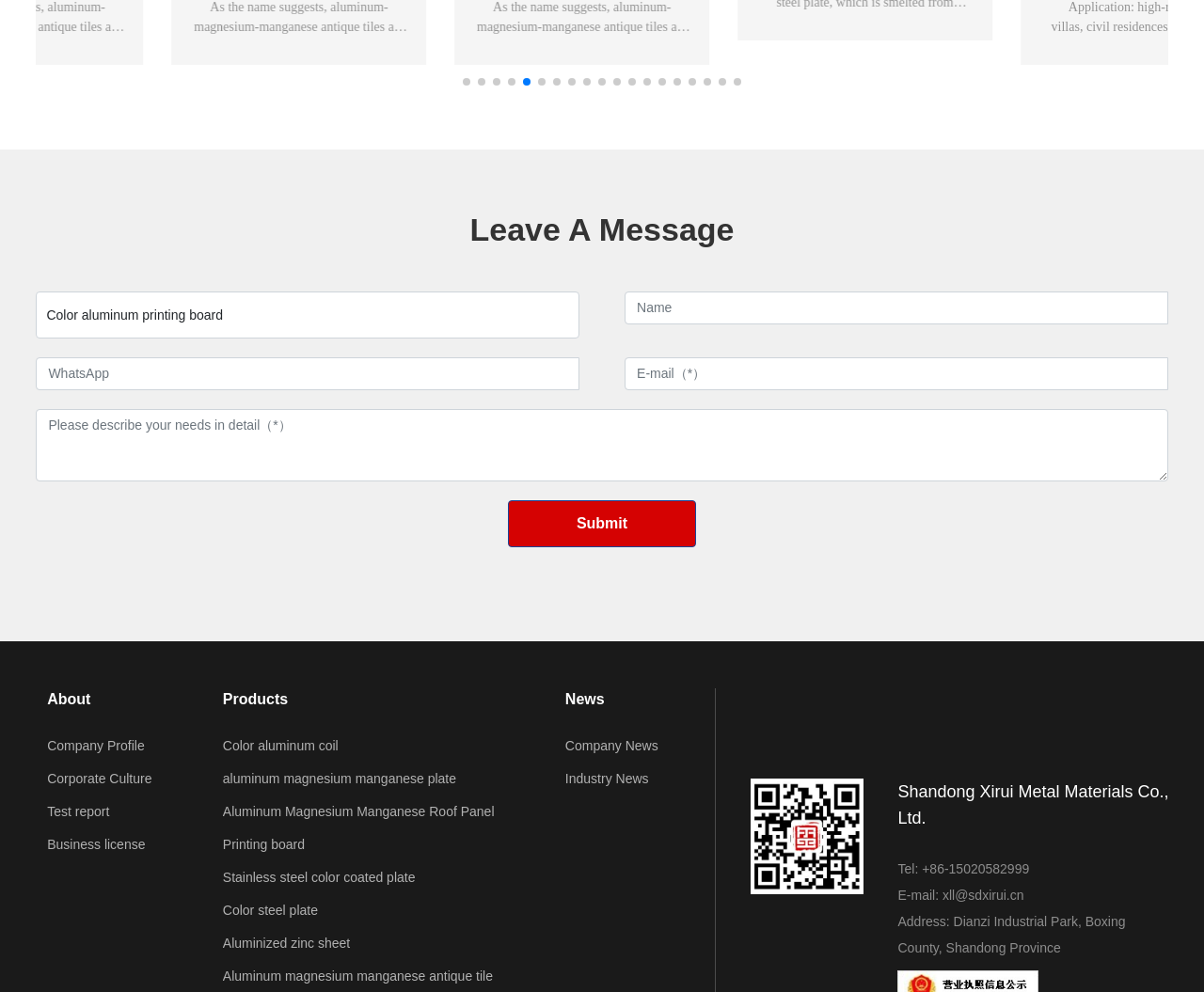Refer to the element description Aluminum Magnesium Manganese Roof Panel and identify the corresponding bounding box in the screenshot. Format the coordinates as (top-left x, top-left y, bottom-right x, bottom-right y) with values in the range of 0 to 1.

[0.185, 0.801, 0.446, 0.835]